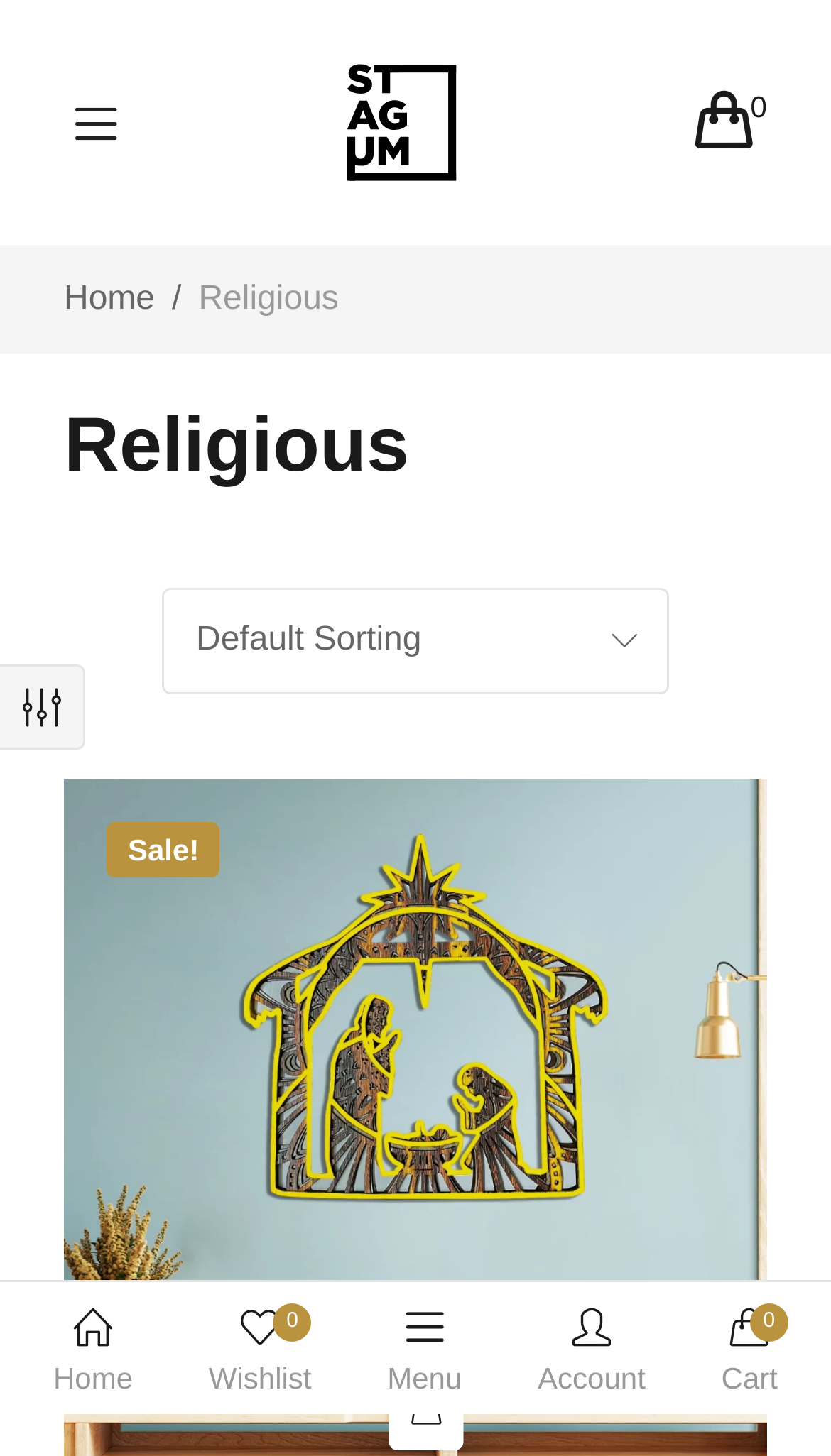How many navigation links are at the bottom of the webpage?
Using the information from the image, give a concise answer in one word or a short phrase.

5